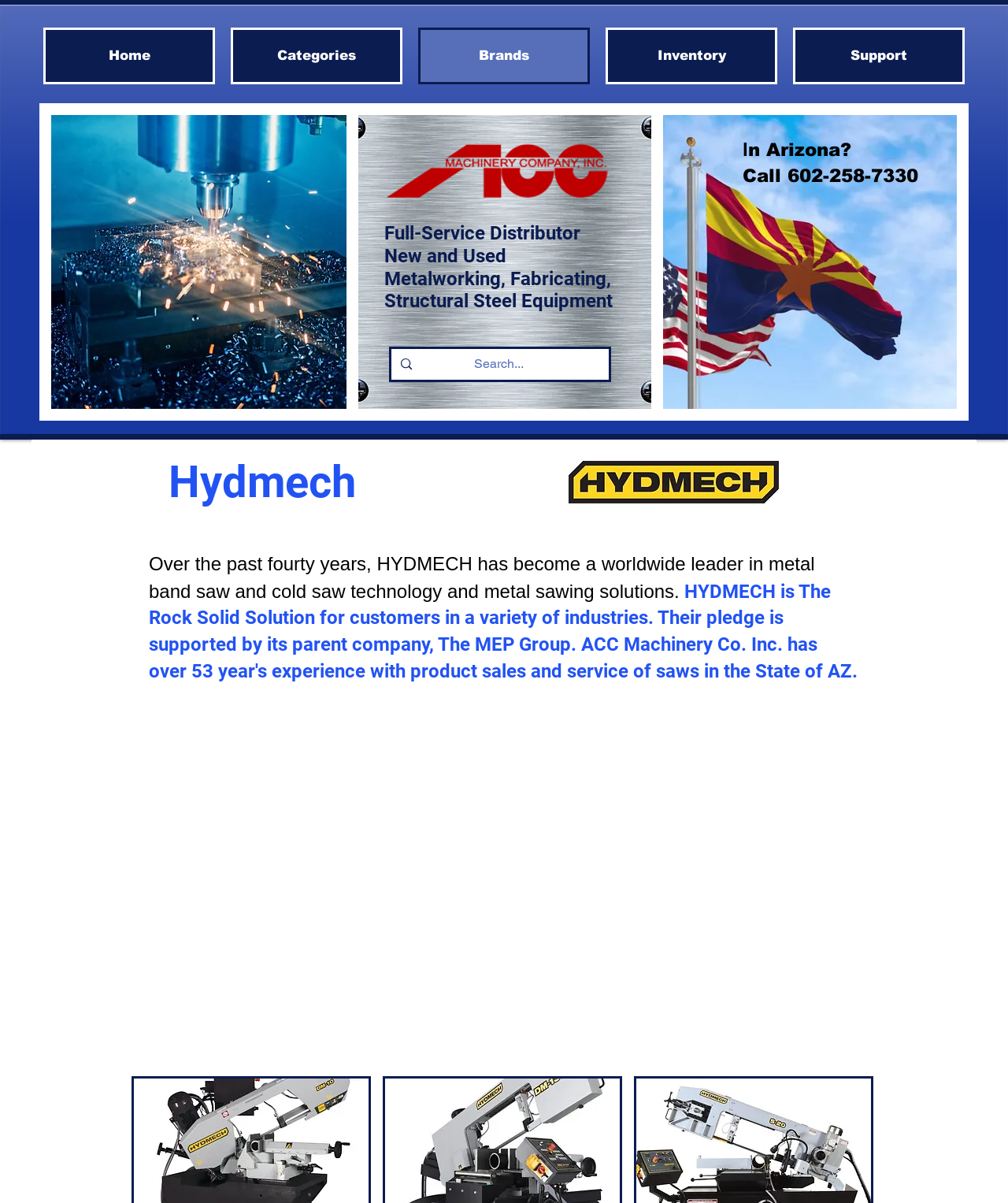Find the bounding box coordinates of the element I should click to carry out the following instruction: "Click on Home".

[0.043, 0.023, 0.213, 0.07]